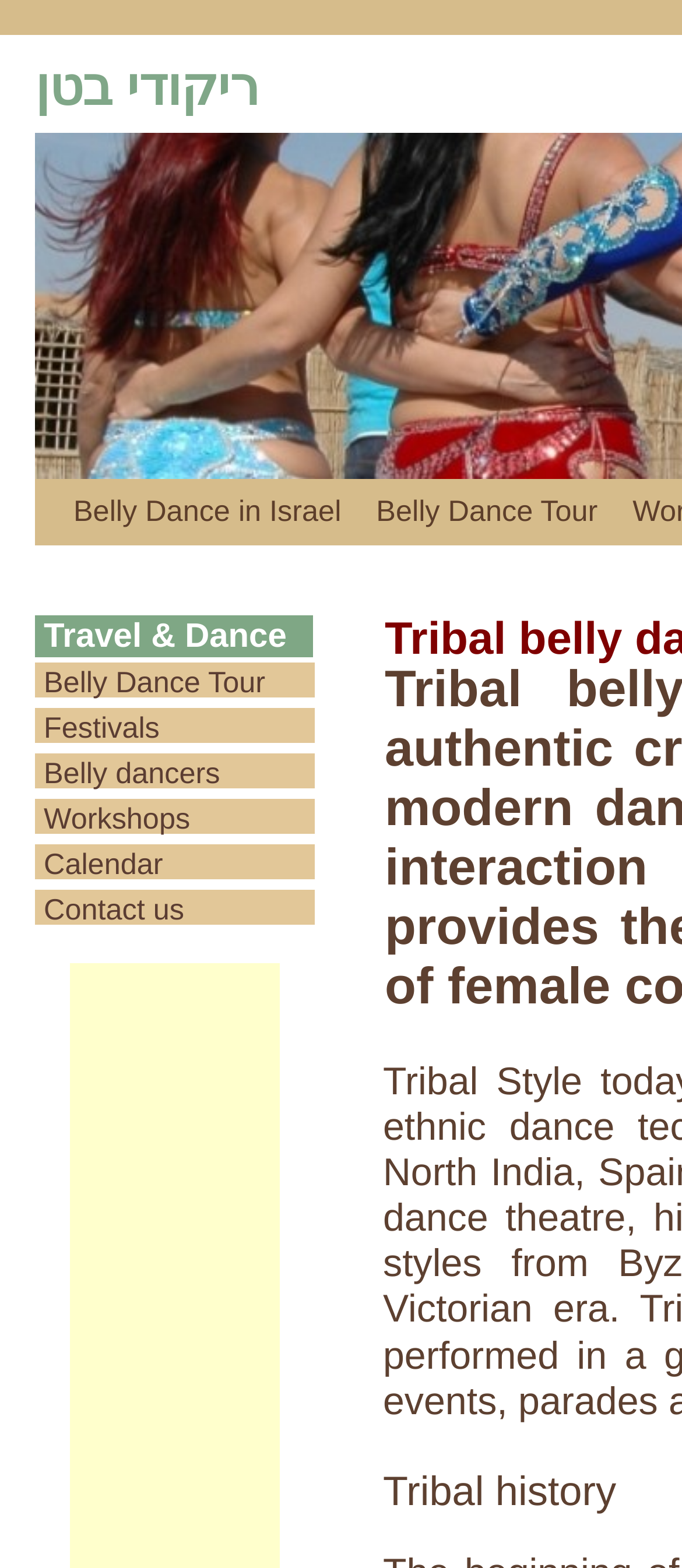Find the bounding box coordinates of the element to click in order to complete this instruction: "Explore PROGRAMS". The bounding box coordinates must be four float numbers between 0 and 1, denoted as [left, top, right, bottom].

None